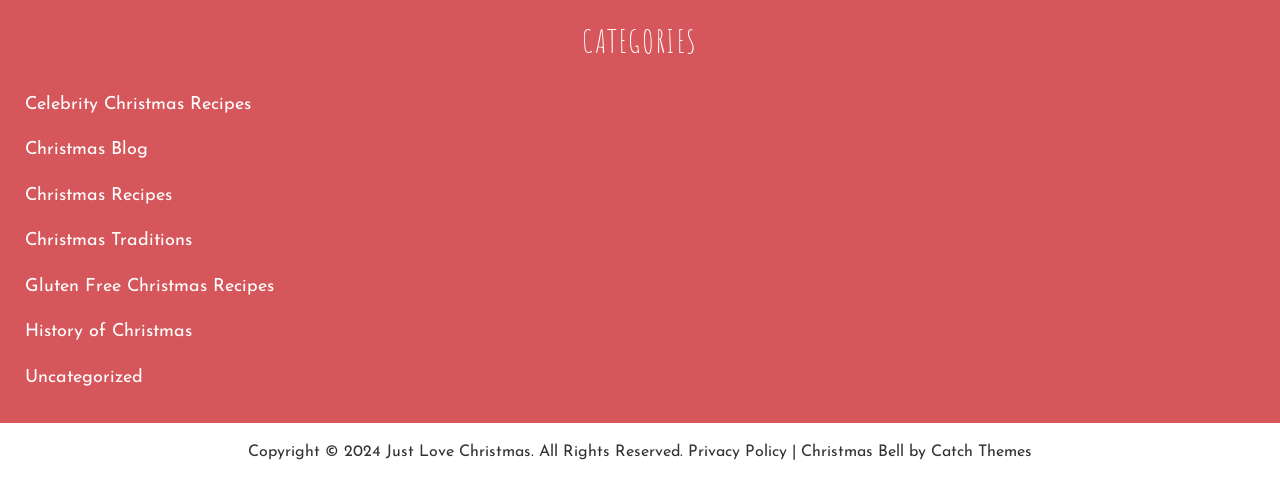Answer in one word or a short phrase: 
How many elements are in the footer section?

5